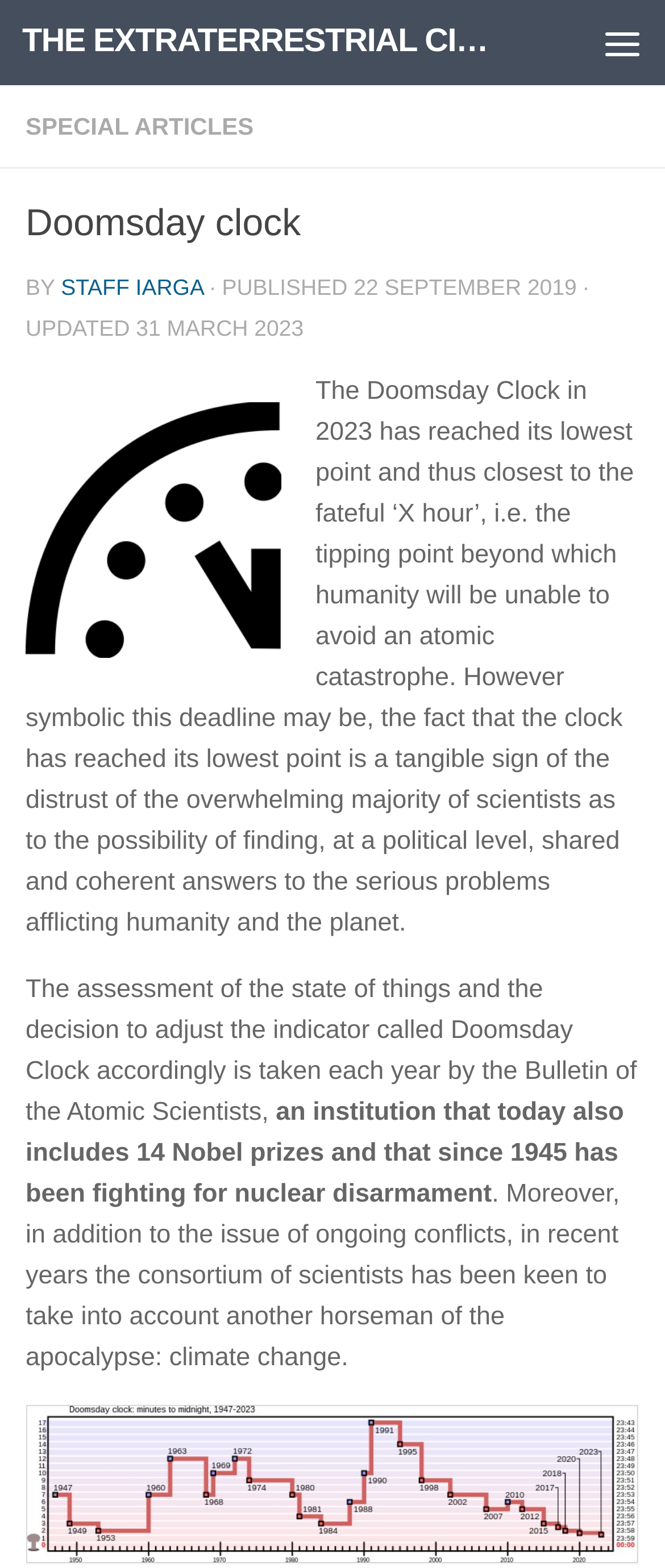Please use the details from the image to answer the following question comprehensively:
Who is the author of the article?

The author of the article is STAFF IARGA, as indicated by the 'BY' label next to the author's name.